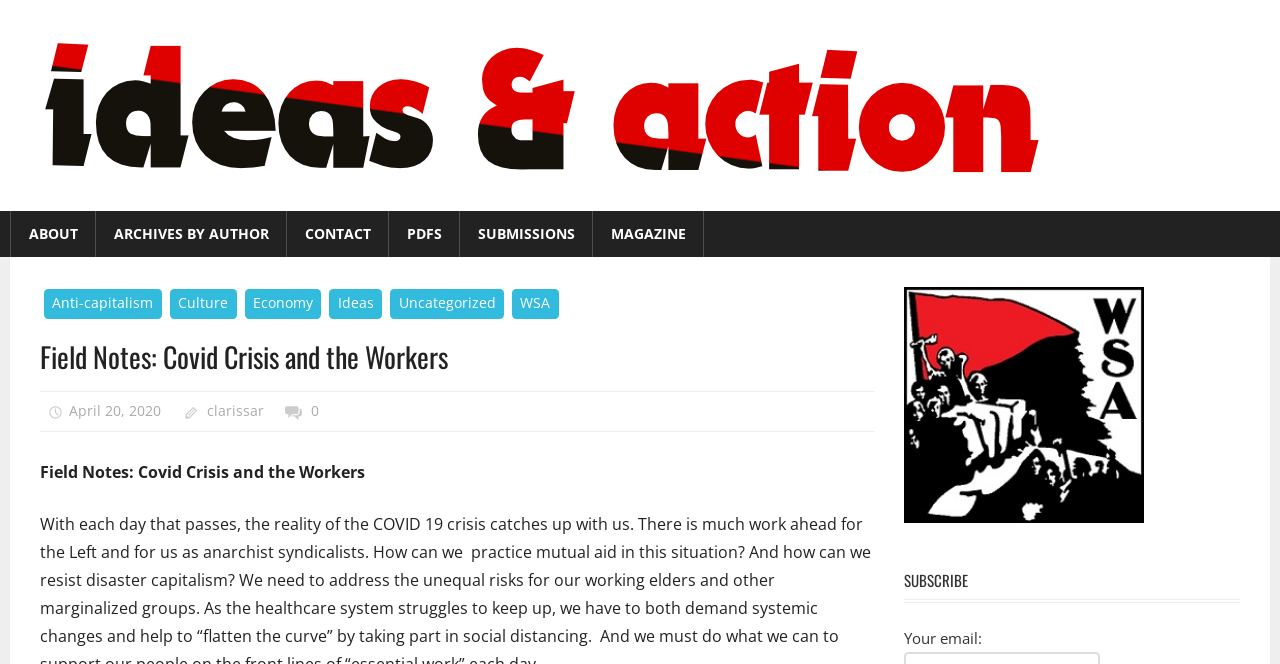Who is the author of the article?
Using the screenshot, give a one-word or short phrase answer.

clarissar